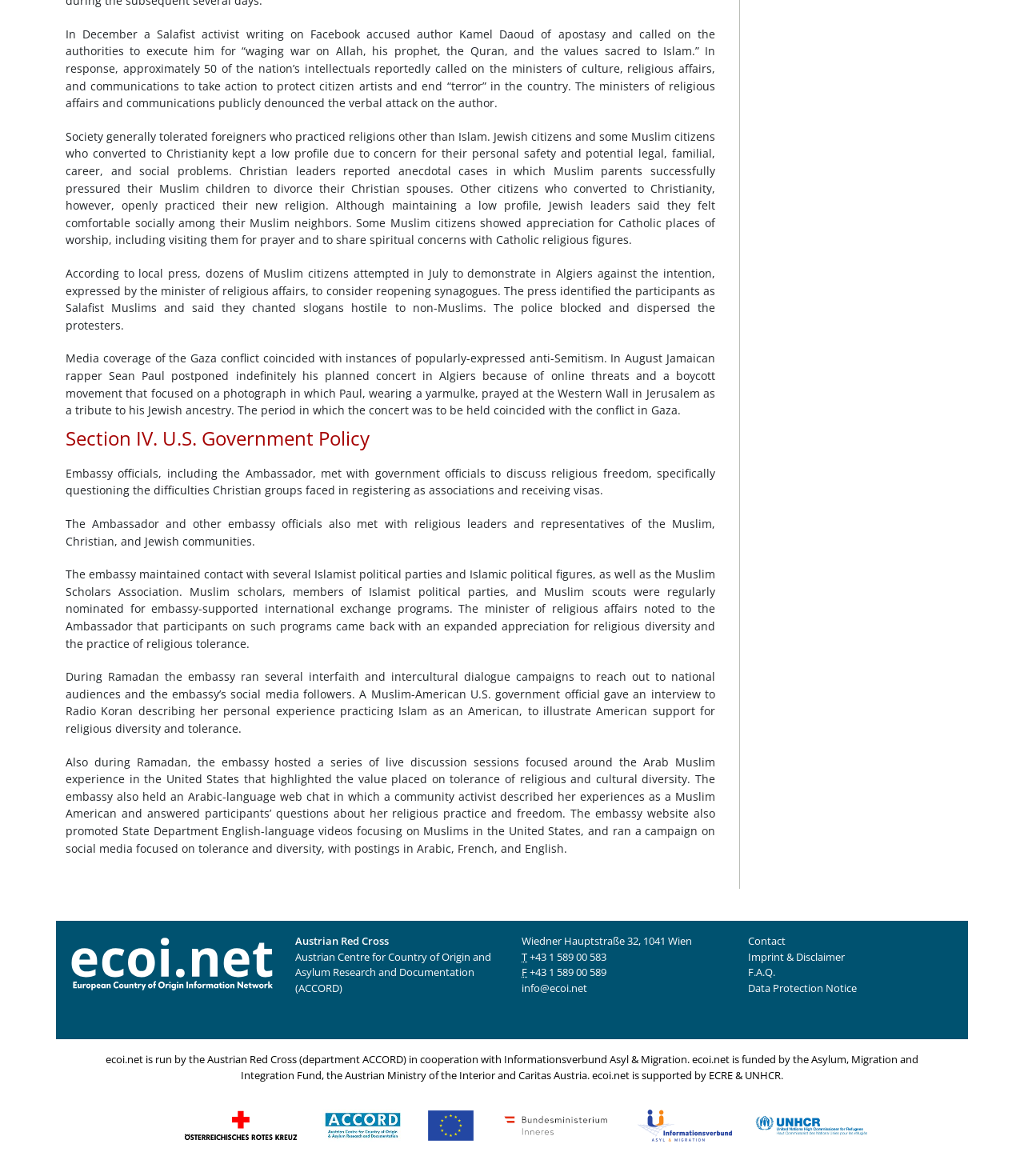Please provide a comprehensive answer to the question based on the screenshot: What is the purpose of the embassy's interfaith and intercultural dialogue campaigns?

I found the answer by reading the text in the StaticText element at coordinates [0.064, 0.569, 0.698, 0.626]. The text mentions that the embassy ran several interfaith and intercultural dialogue campaigns during Ramadan to reach out to national audiences and promote religious diversity and tolerance.